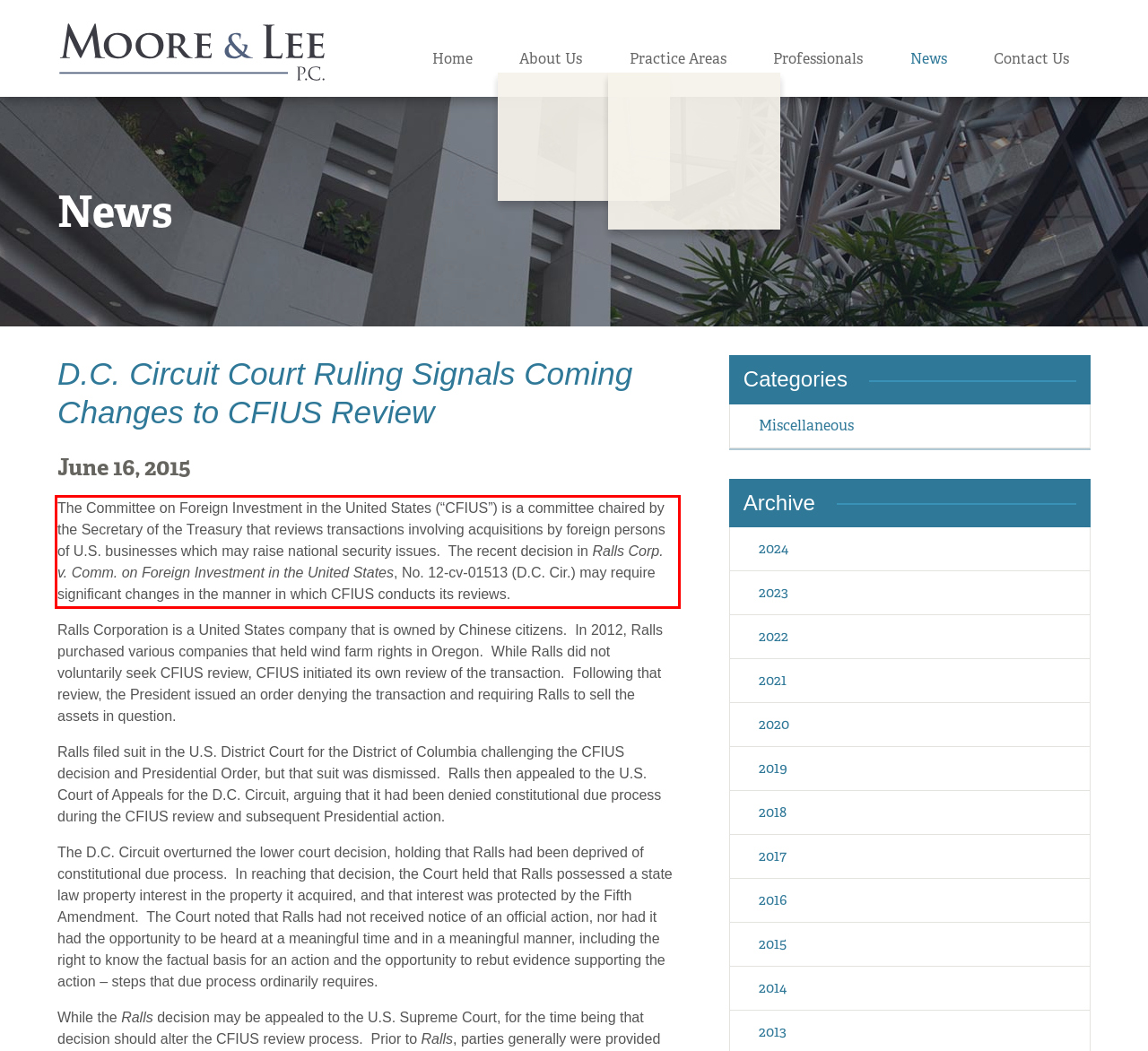Examine the screenshot of the webpage, locate the red bounding box, and generate the text contained within it.

The Committee on Foreign Investment in the United States (“CFIUS”) is a committee chaired by the Secretary of the Treasury that reviews transactions involving acquisitions by foreign persons of U.S. businesses which may raise national security issues. The recent decision in Ralls Corp. v. Comm. on Foreign Investment in the United States, No. 12-cv-01513 (D.C. Cir.) may require significant changes in the manner in which CFIUS conducts its reviews.